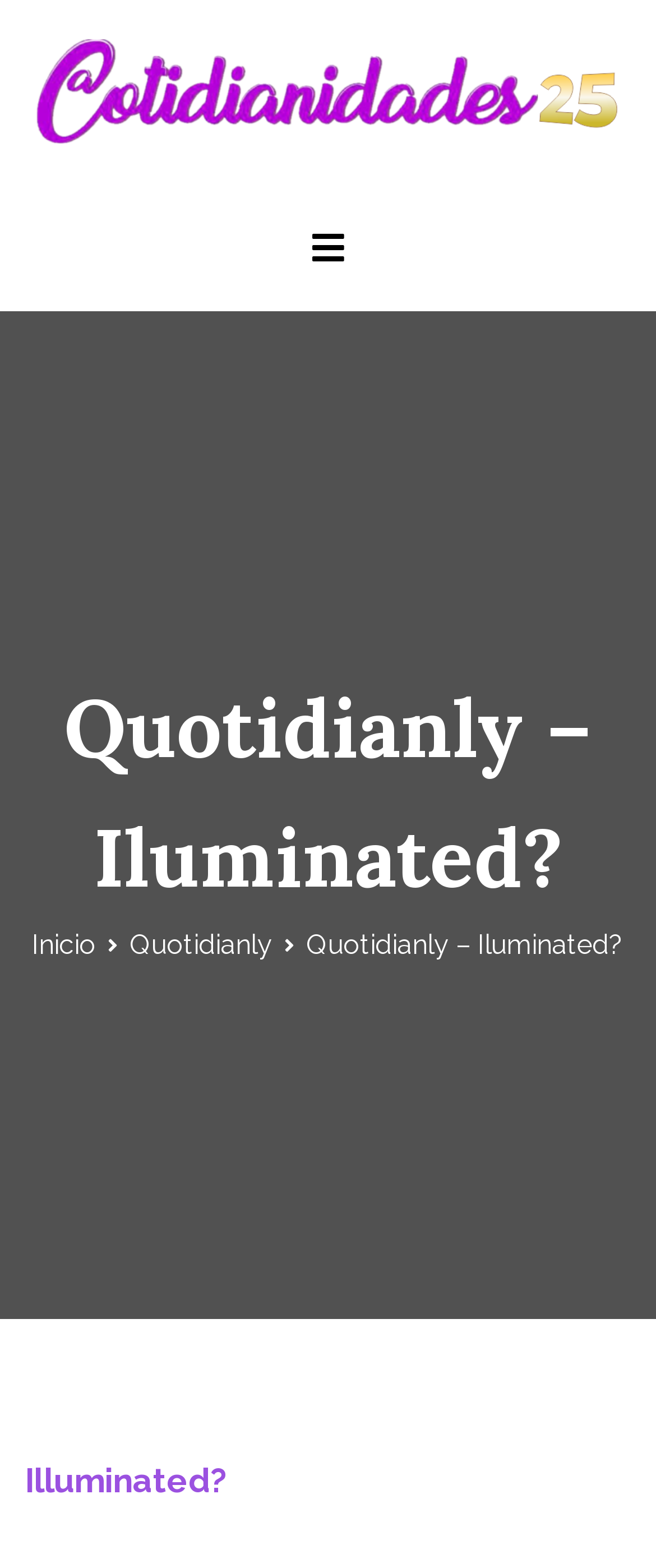Answer the following query concisely with a single word or phrase:
What is the text of the static text at the bottom of the page?

Illuminated?